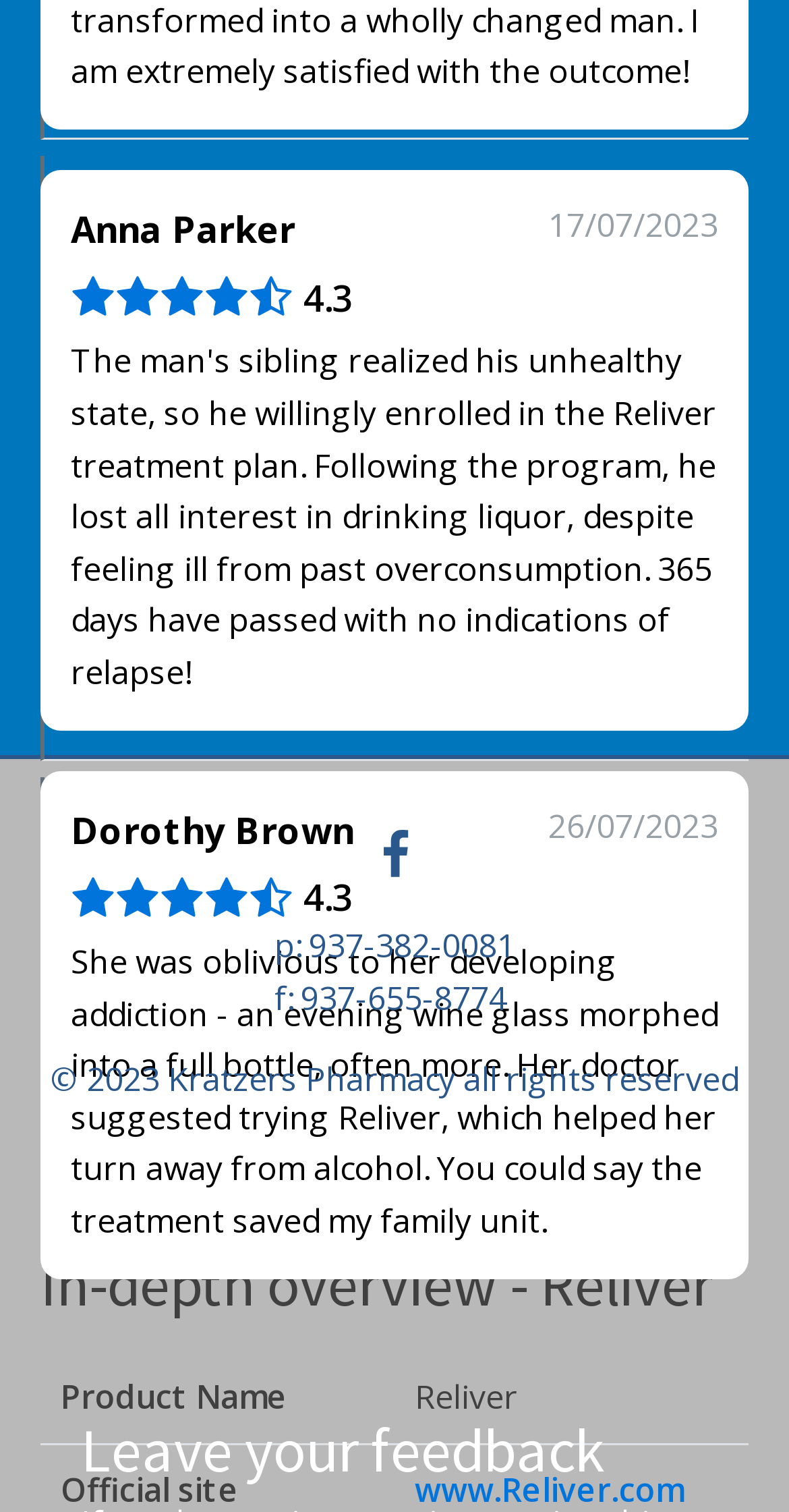Answer the following query concisely with a single word or phrase:
What is the product name mentioned on the webpage?

Reliver